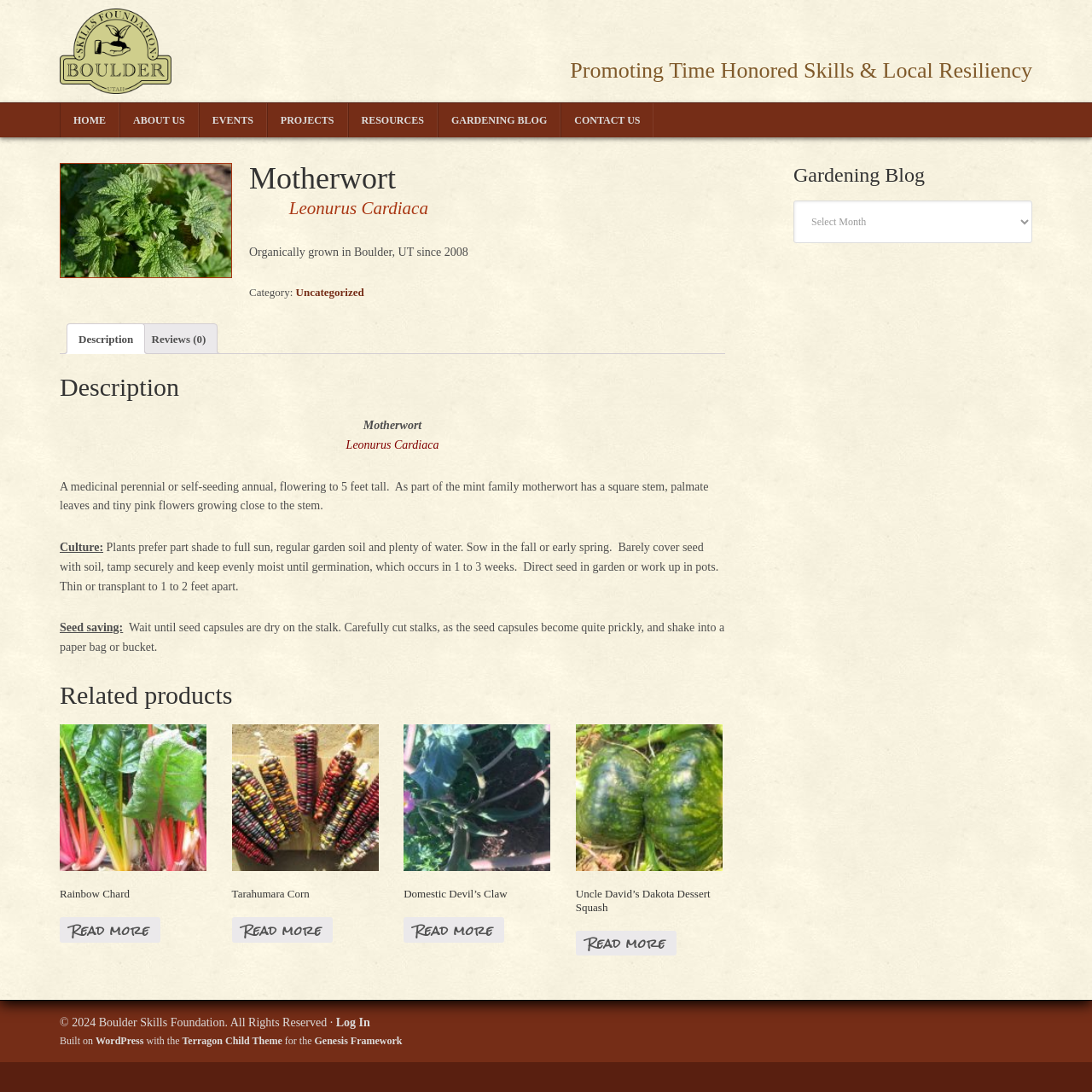Please provide the bounding box coordinates for the element that needs to be clicked to perform the following instruction: "View the 'Gardening Blog'". The coordinates should be given as four float numbers between 0 and 1, i.e., [left, top, right, bottom].

[0.727, 0.183, 0.945, 0.222]